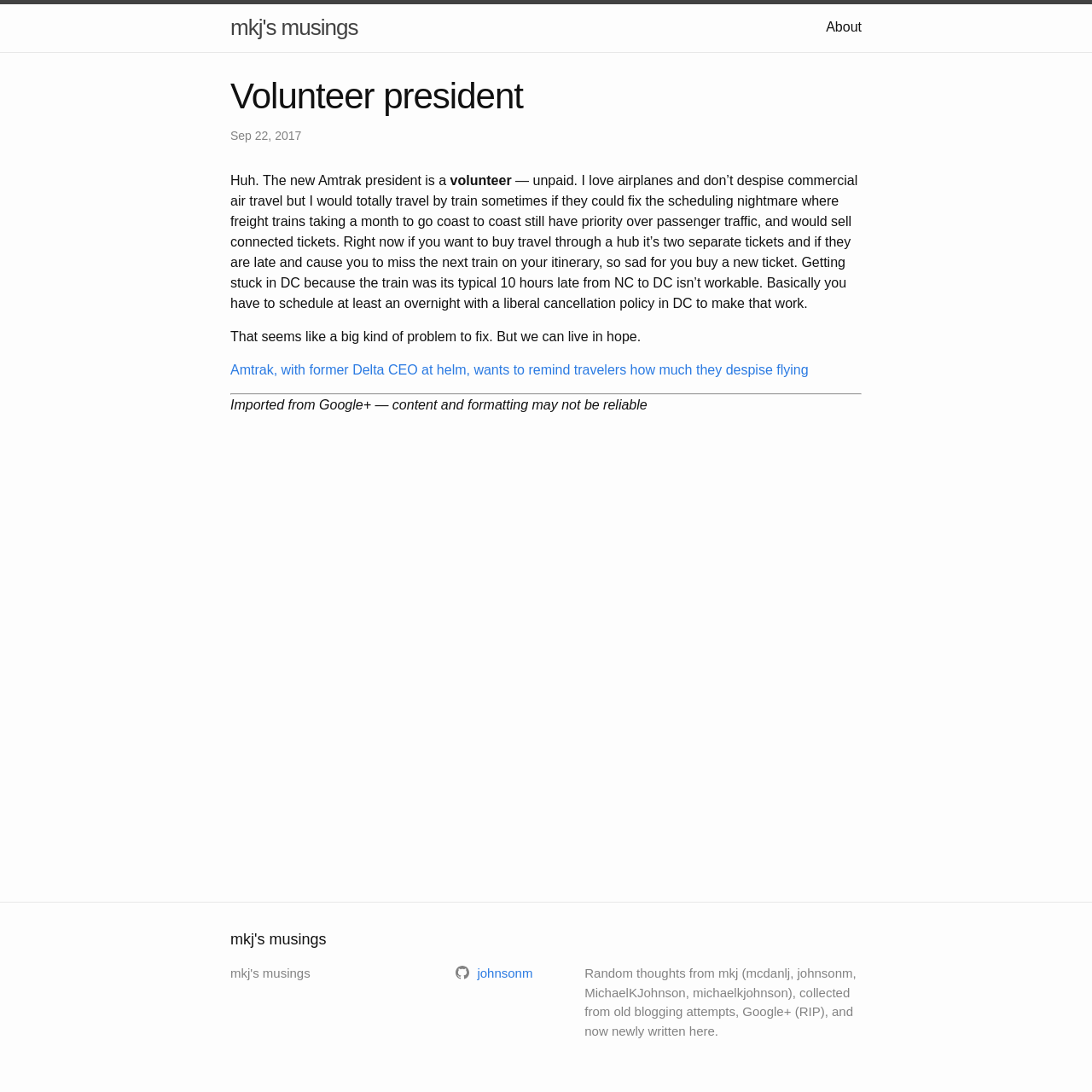Elaborate on the information and visuals displayed on the webpage.

This webpage is a blog post titled "Volunteer president" on "mkj's musings". At the top, there is a link to the blog's homepage, "mkj's musings", and another link to the "About" page, located at the top right corner. 

The main content of the webpage is an article with a header "Volunteer president" and a timestamp "Sep 22, 2017". The article discusses the new Amtrak president being a volunteer and the author's thoughts on train travel, including their frustrations with scheduling and ticketing. The text is divided into several paragraphs, with a link to another article "Amtrak, with former Delta CEO at helm, wants to remind travelers how much they despise flying" in the middle.

Below the article, there is a horizontal separator, followed by a note stating that the content was imported from Google+. 

At the bottom of the page, there is a section with the blog's title "mkj's musings" again, a link to the author's profile "johnsonm" with a small image, and a brief description of the blog, which collects the author's random thoughts from various sources.